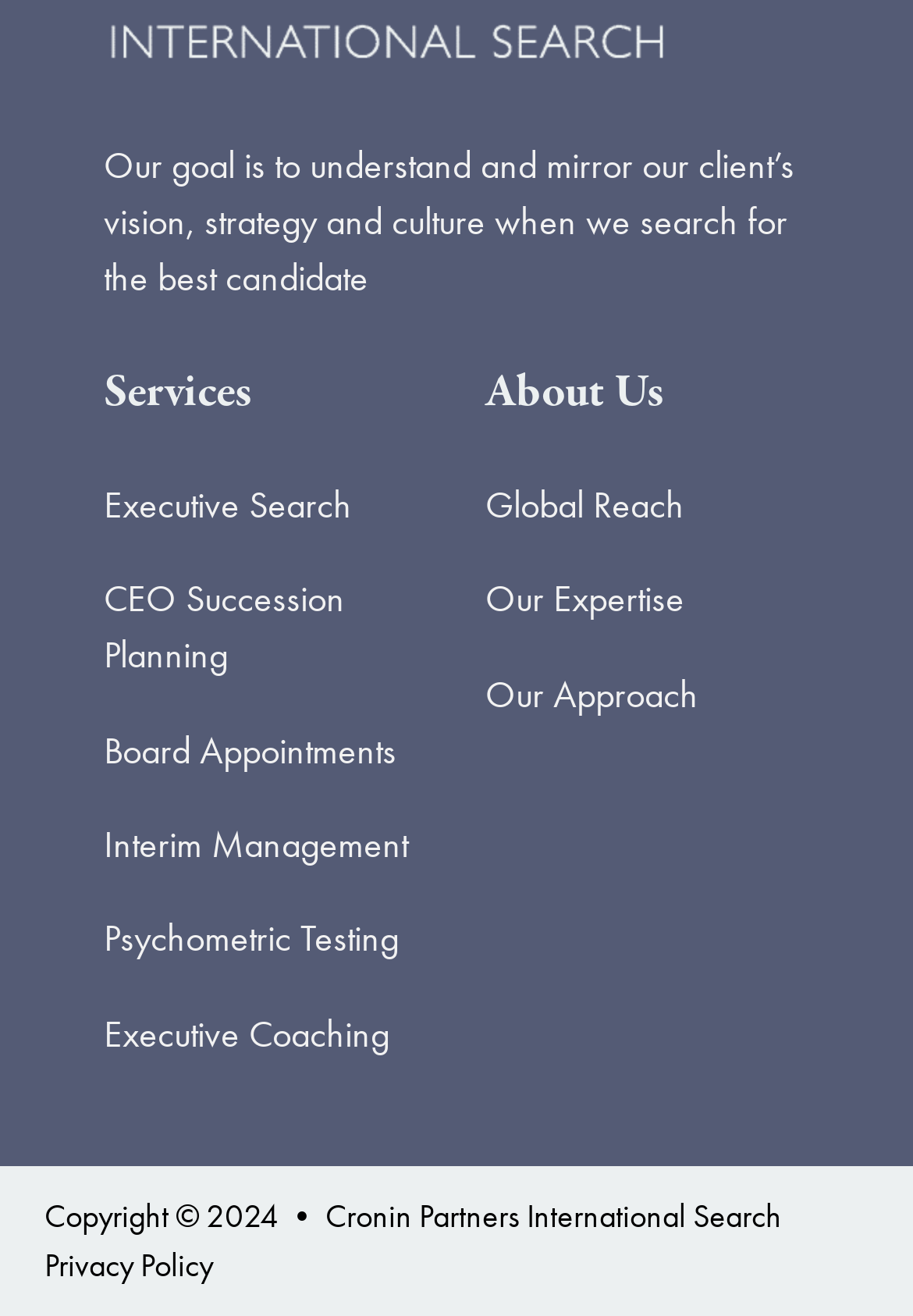Find the bounding box coordinates for the element that must be clicked to complete the instruction: "Click on the previous button". The coordinates should be four float numbers between 0 and 1, indicated as [left, top, right, bottom].

None